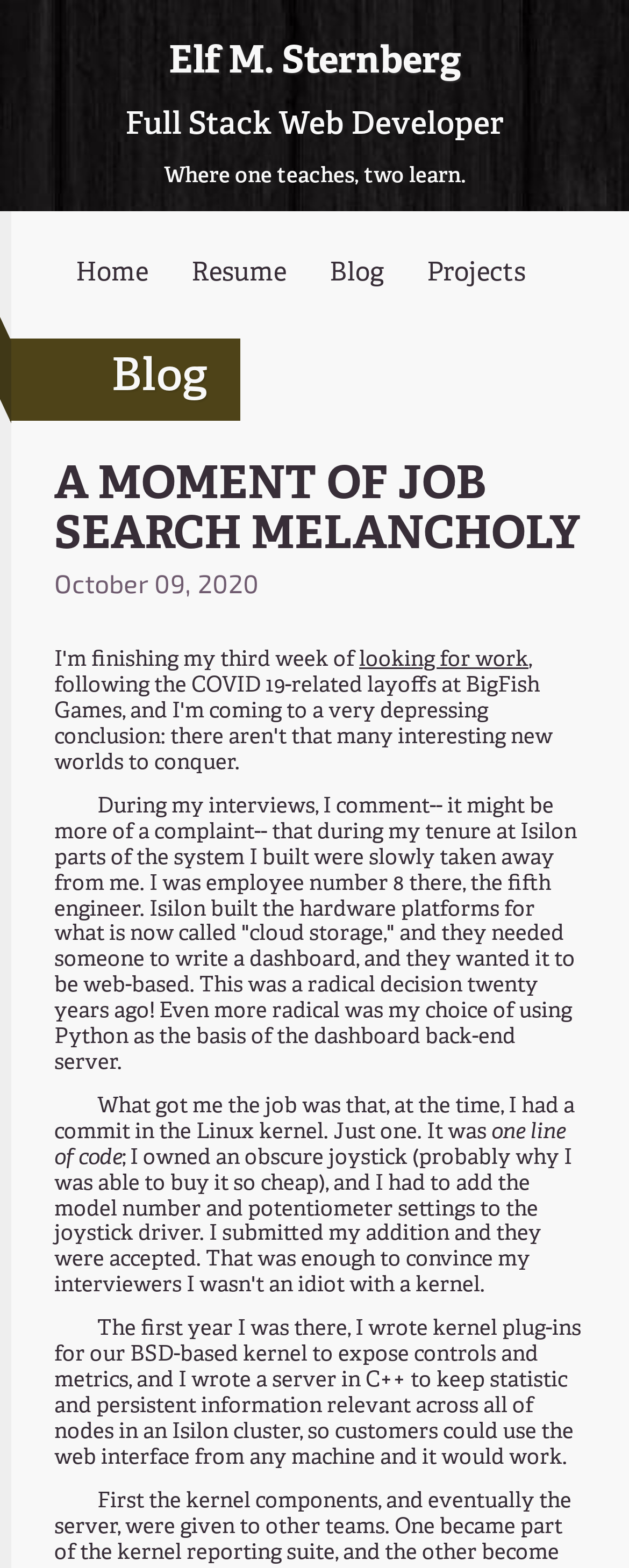Create a detailed summary of all the visual and textual information on the webpage.

This webpage is a personal blog post titled "A Moment of Job Search Melancholy" by Elf M. Sternberg, a full-stack web developer. At the top of the page, there are three headings: the author's name, their profession, and a quote "Where one teaches, two learn." Below these headings, there is a navigation menu with four links: "Home", "Resume", "Blog", and "Projects".

The main content of the page is a blog post, which is divided into several sections. The title of the post "A MOMENT OF JOB SEARCH MELANCHOLY" is prominently displayed, followed by the date "October 09, 2020". The post itself is a reflective piece about the author's job search experience, specifically about how parts of the system they built at their previous company, Isilon, were taken away from them.

The text is divided into several paragraphs, with the author sharing their experiences and thoughts about their job search. There are no images on the page. The text is dense, with no clear headings or subheadings, but the author's writing is descriptive and engaging. The tone of the post is melancholic, with the author expressing their frustration and disappointment about losing control over their work.